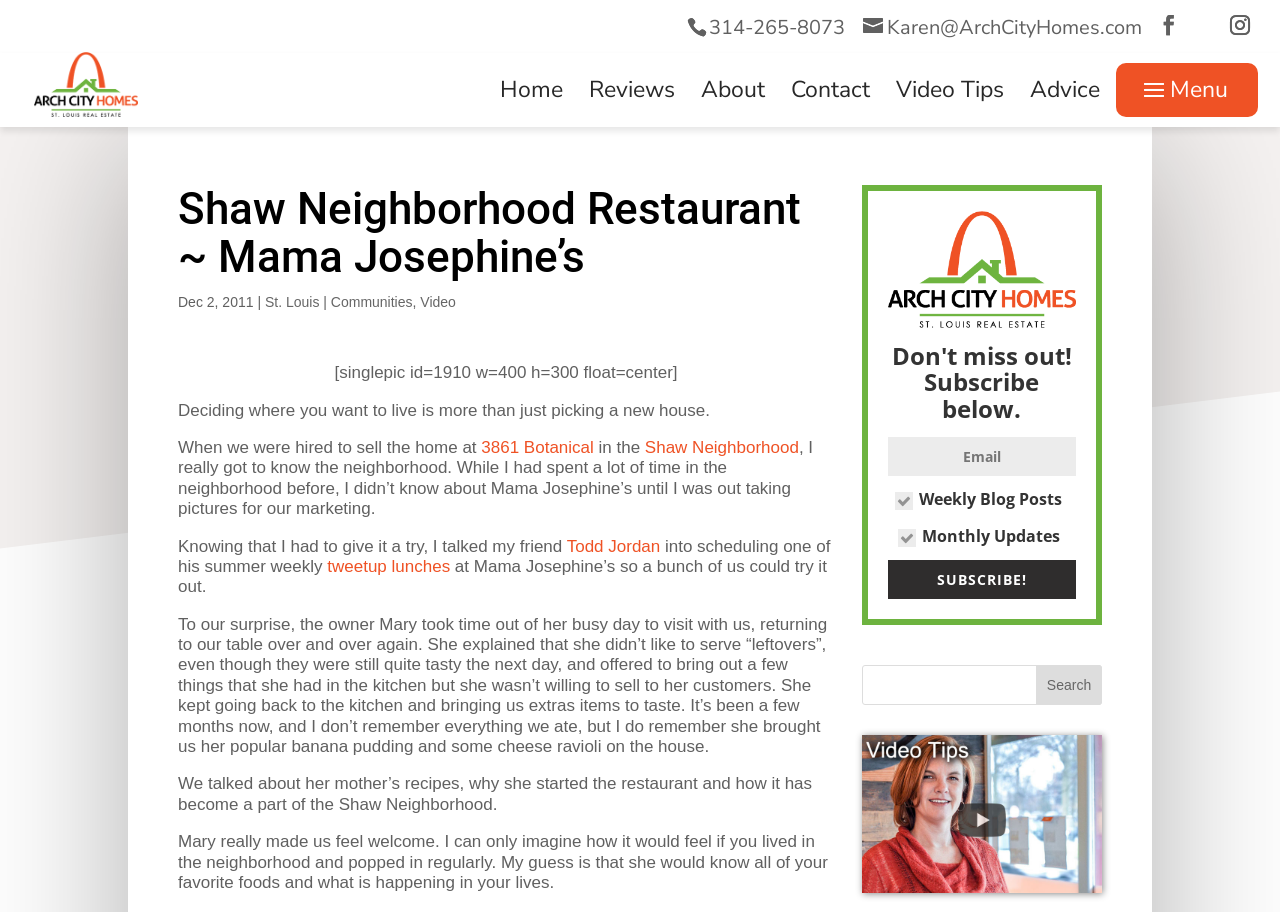Please locate the clickable area by providing the bounding box coordinates to follow this instruction: "Go to the home page".

[0.391, 0.091, 0.44, 0.139]